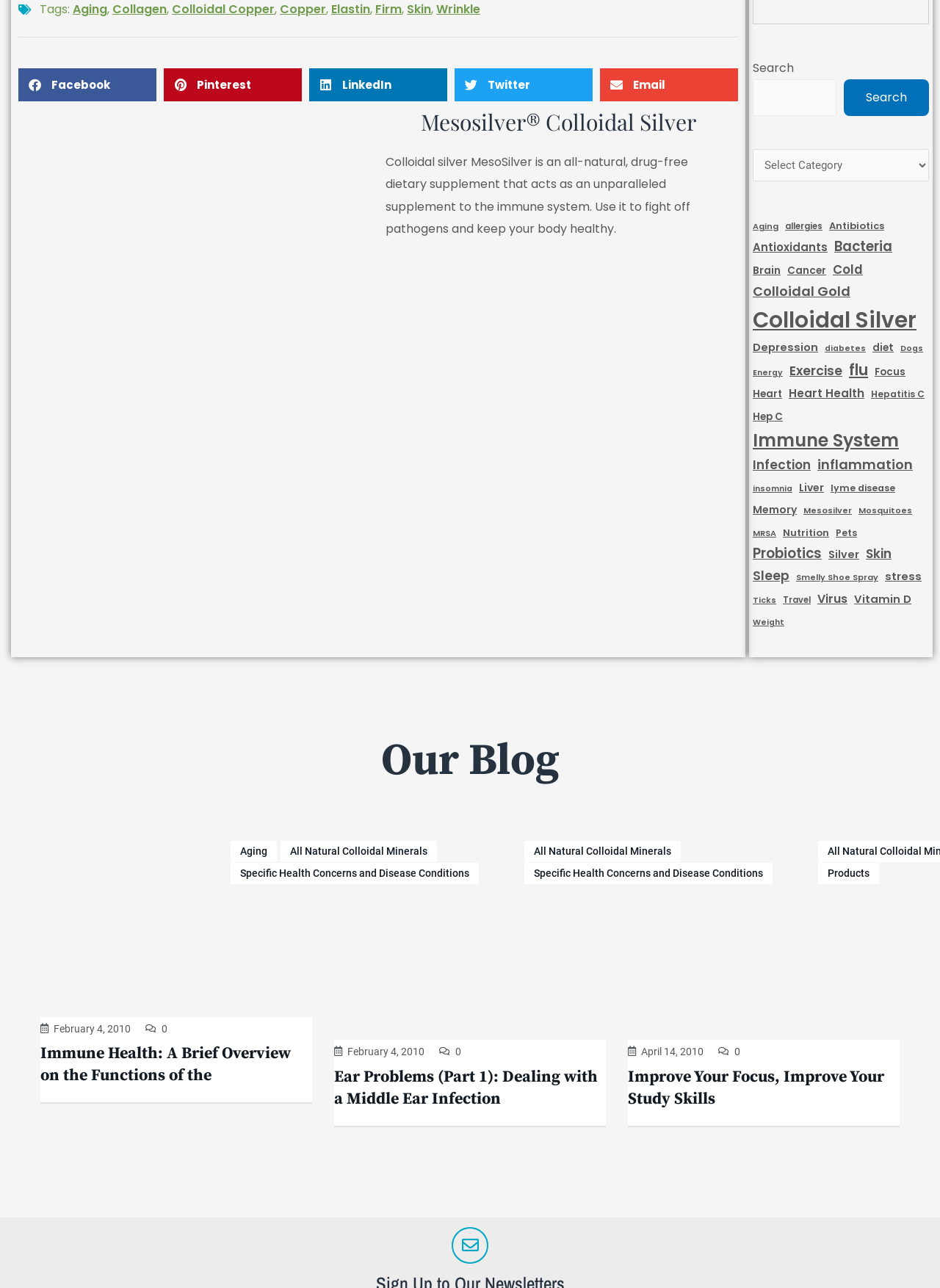What is the main topic of the webpage?
Refer to the image and give a detailed answer to the question.

Based on the webpage content, especially the heading 'Mesosilver Colloidal Silver' and the description 'Colloidal silver MesoSilver is an all-natural, drug-free dietary supplement that acts as an unparalleled supplement to the immune system.', it is clear that the main topic of the webpage is Colloidal Silver.